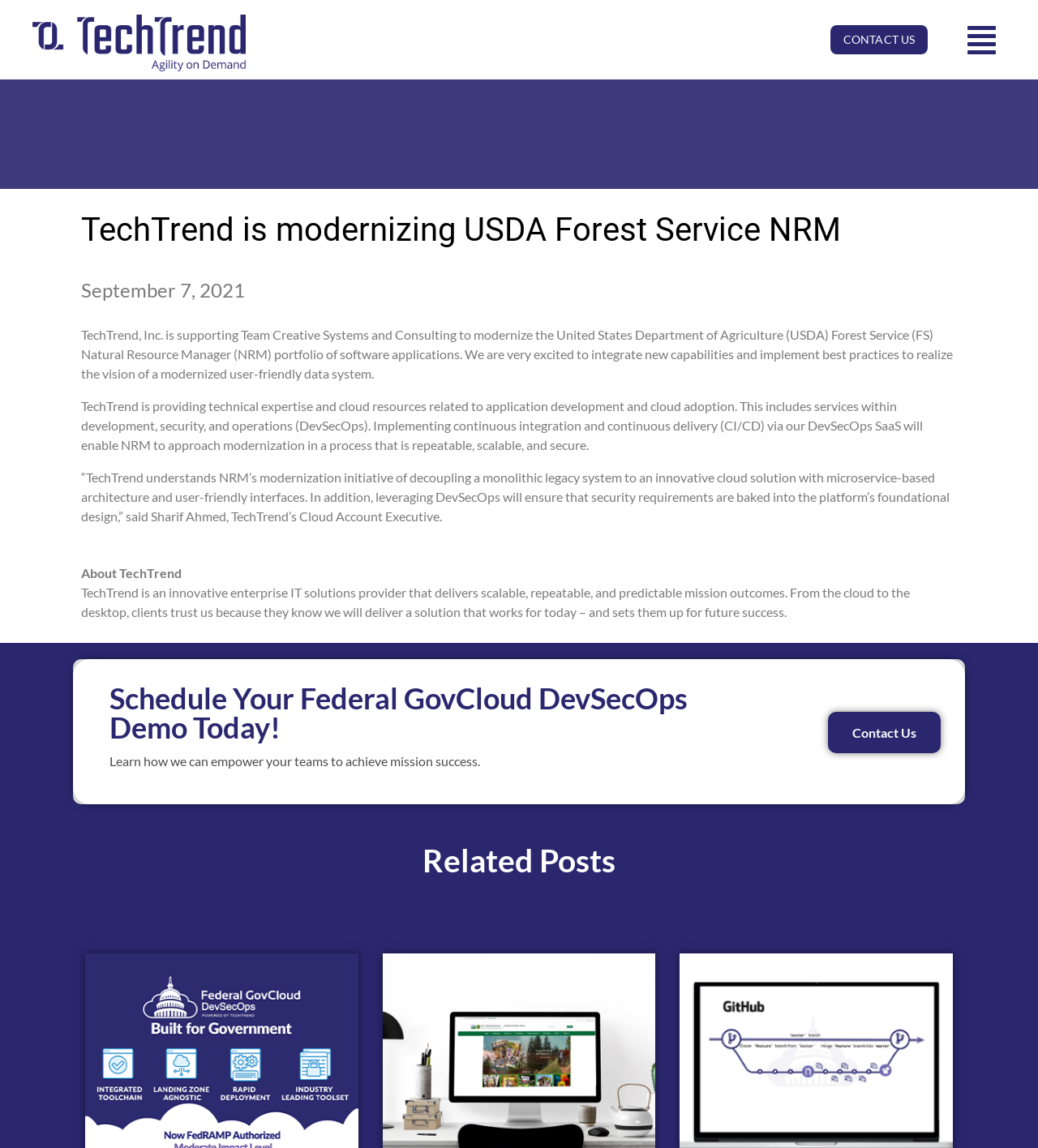Please provide the bounding box coordinate of the region that matches the element description: Contact Us. Coordinates should be in the format (top-left x, top-left y, bottom-right x, bottom-right y) and all values should be between 0 and 1.

[0.8, 0.022, 0.894, 0.047]